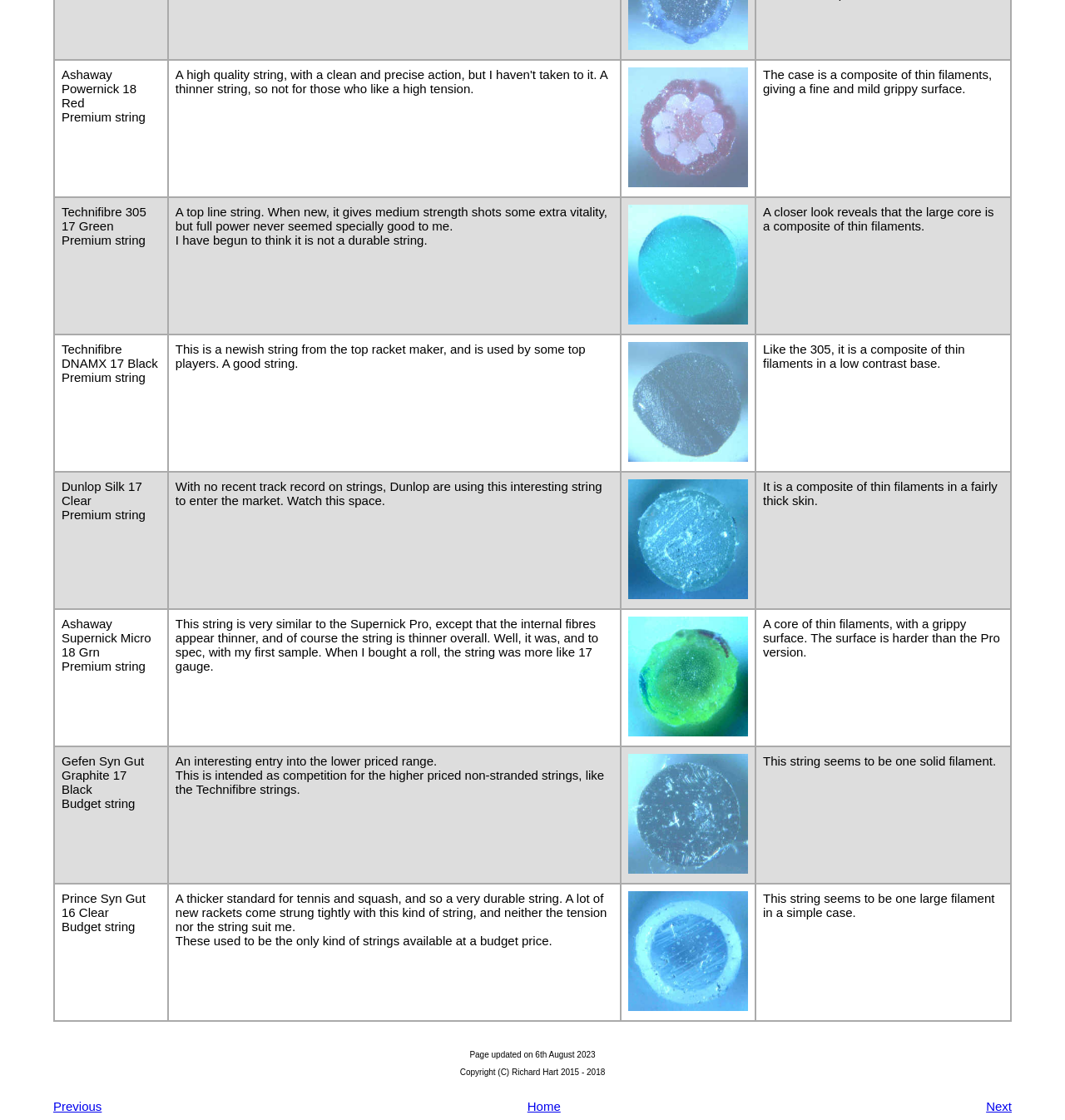Find the bounding box coordinates for the HTML element described in this sentence: "Next". Provide the coordinates as four float numbers between 0 and 1, in the format [left, top, right, bottom].

[0.926, 0.982, 0.95, 0.994]